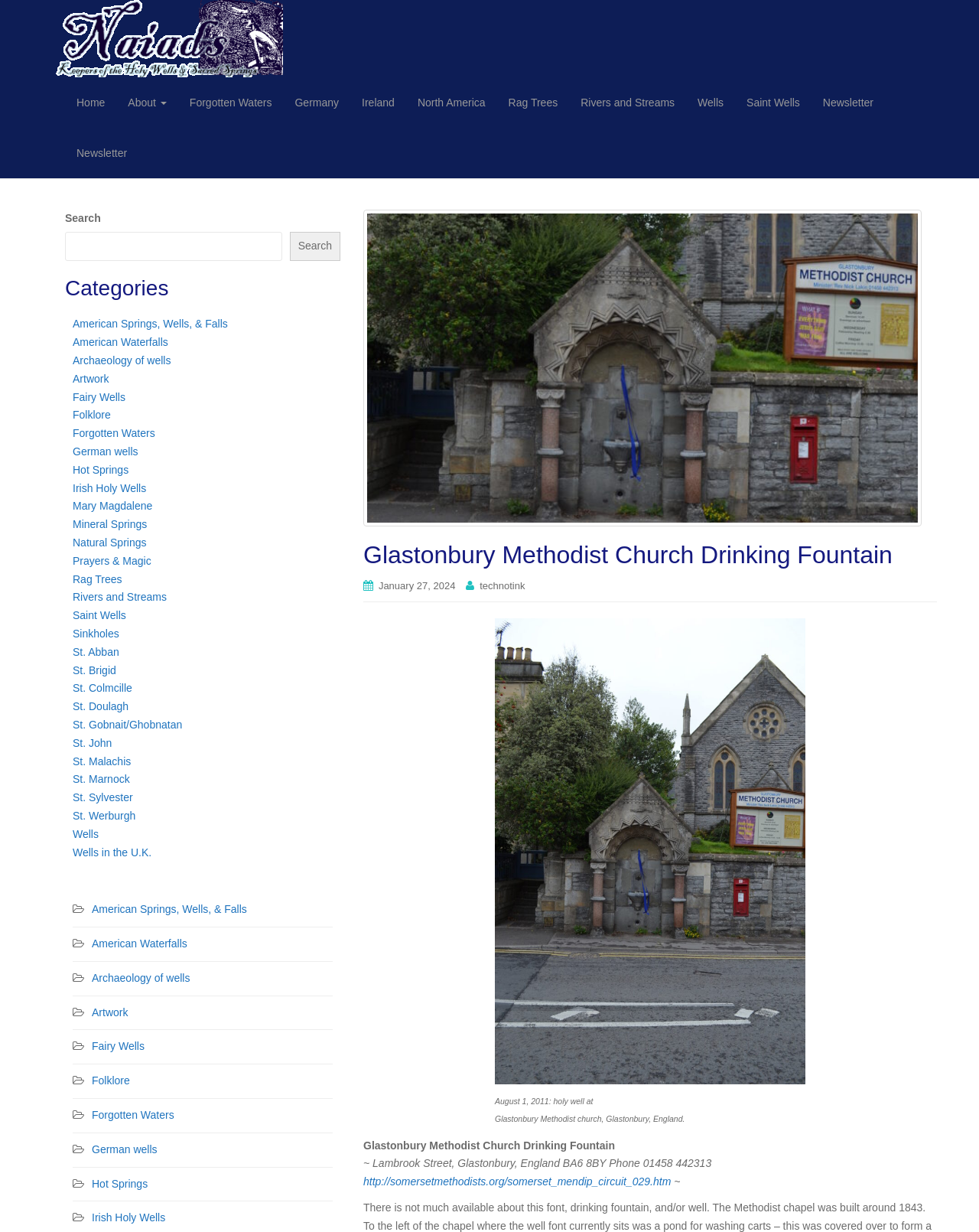Using the provided element description, identify the bounding box coordinates as (top-left x, top-left y, bottom-right x, bottom-right y). Ensure all values are between 0 and 1. Description: Archaeology of wells

[0.074, 0.288, 0.175, 0.298]